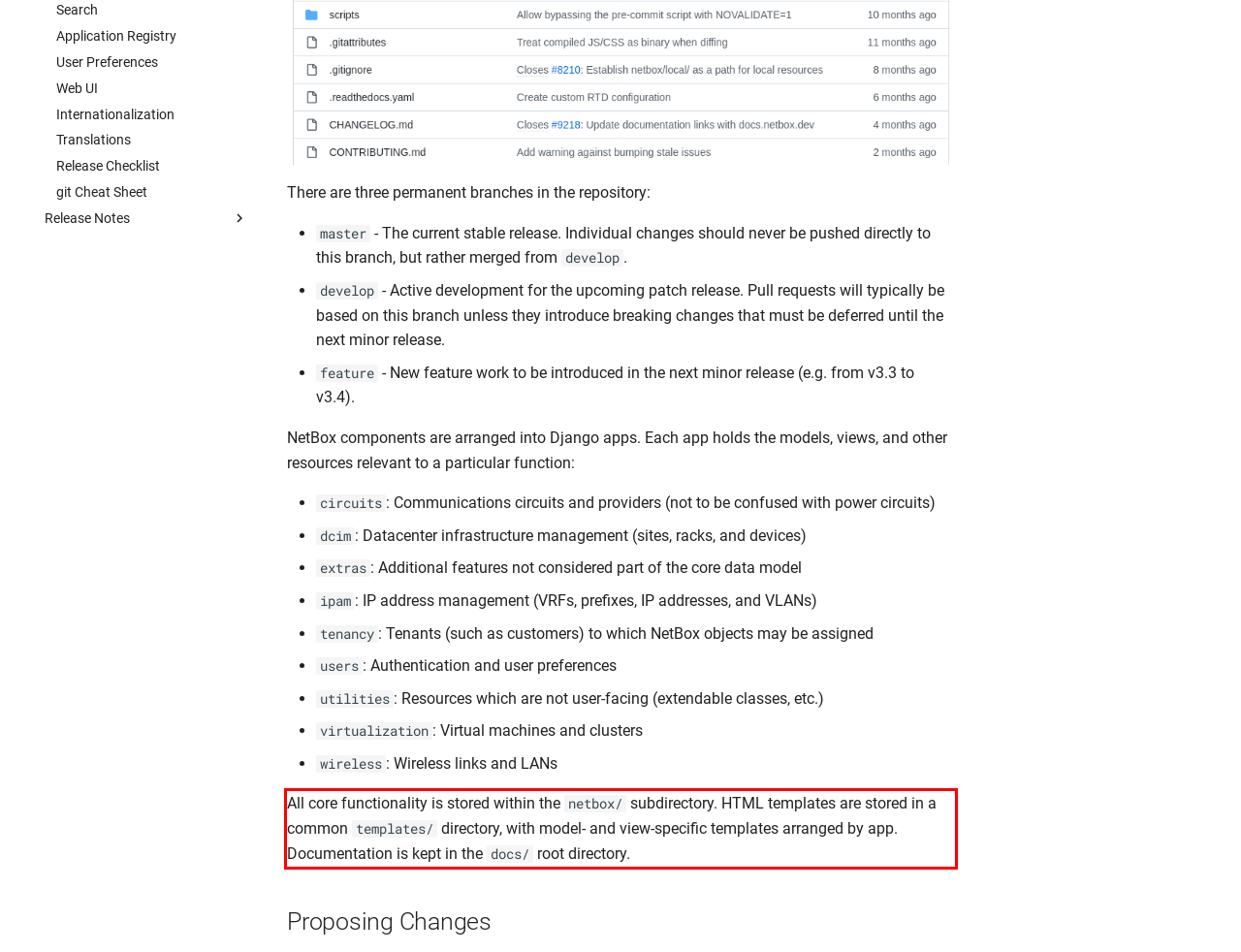Please recognize and transcribe the text located inside the red bounding box in the webpage image.

All core functionality is stored within the netbox/ subdirectory. HTML templates are stored in a common templates/ directory, with model- and view-specific templates arranged by app. Documentation is kept in the docs/ root directory.